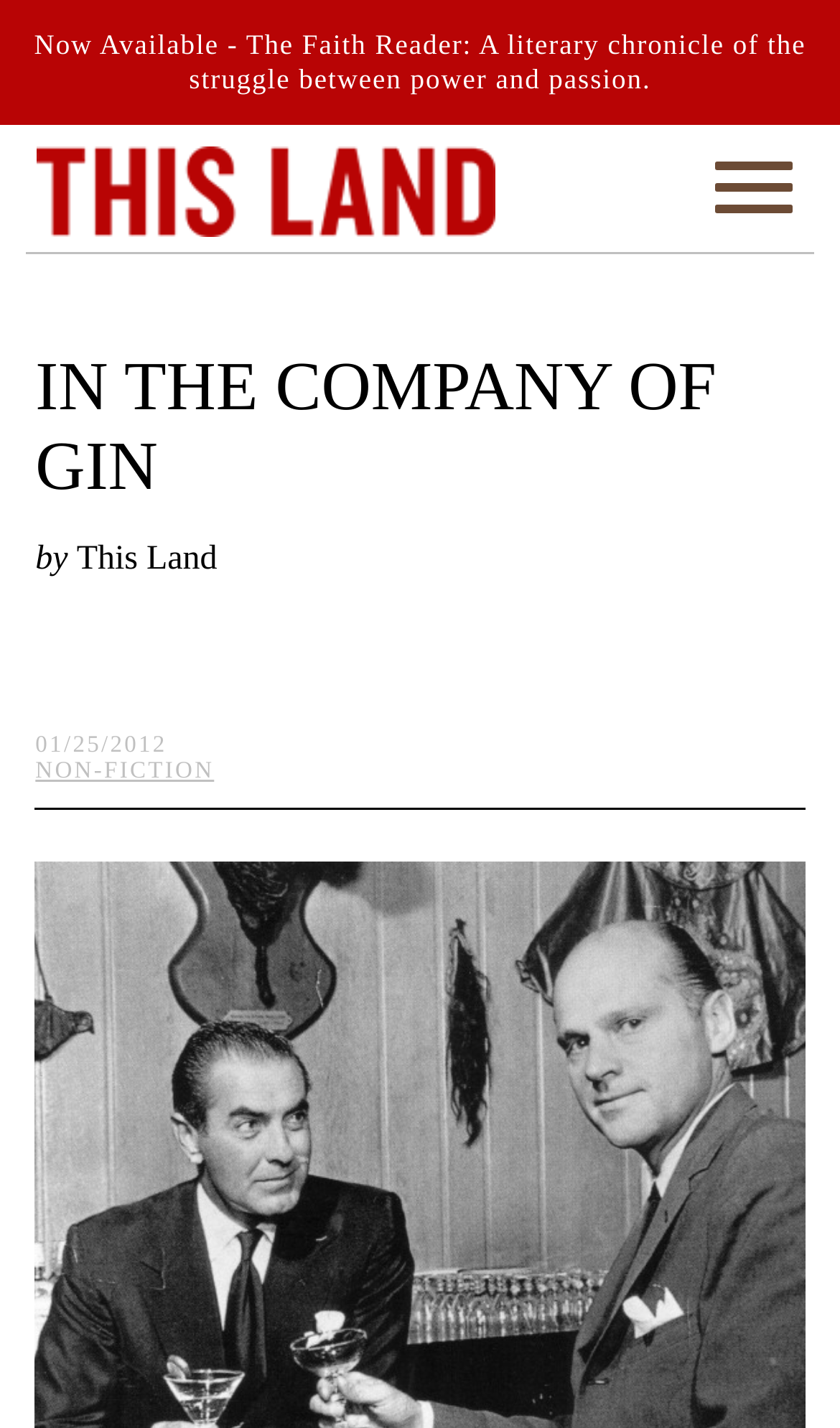Identify the bounding box coordinates of the HTML element based on this description: "NON-FICTION".

[0.042, 0.531, 0.255, 0.549]